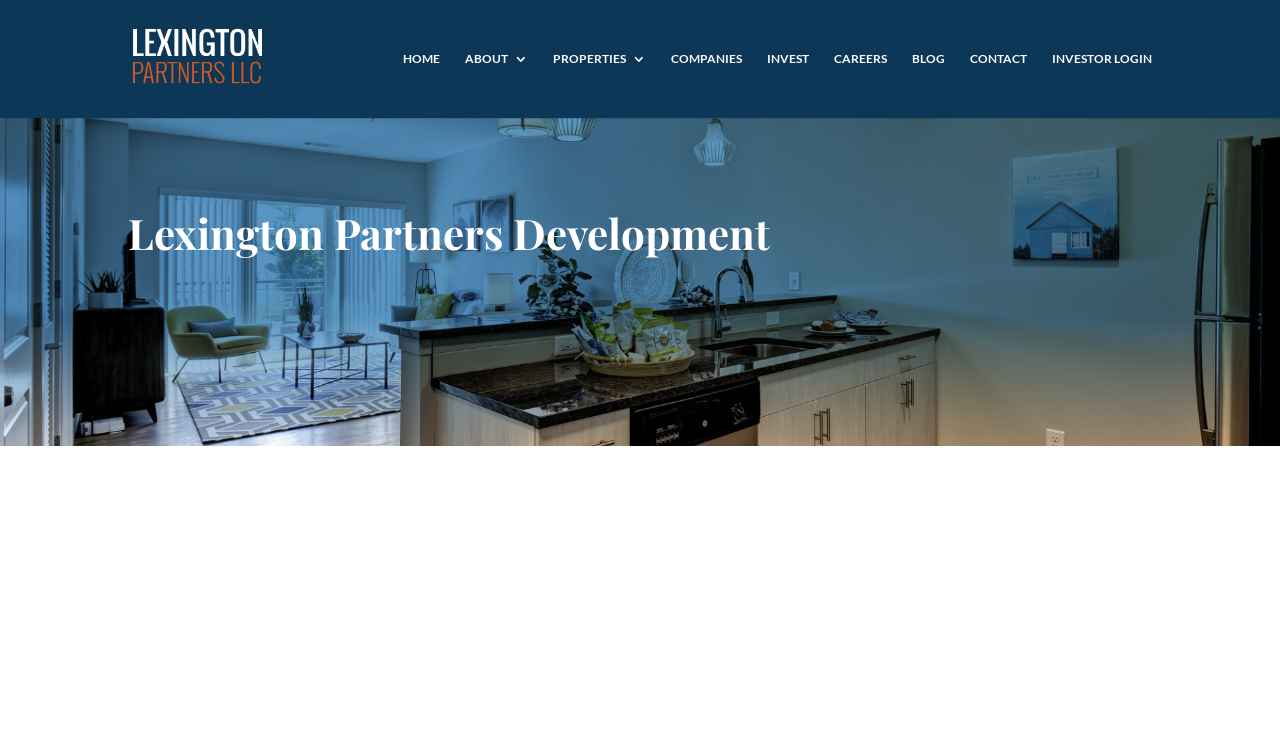How many headings are there on the webpage?
Observe the image and answer the question with a one-word or short phrase response.

2